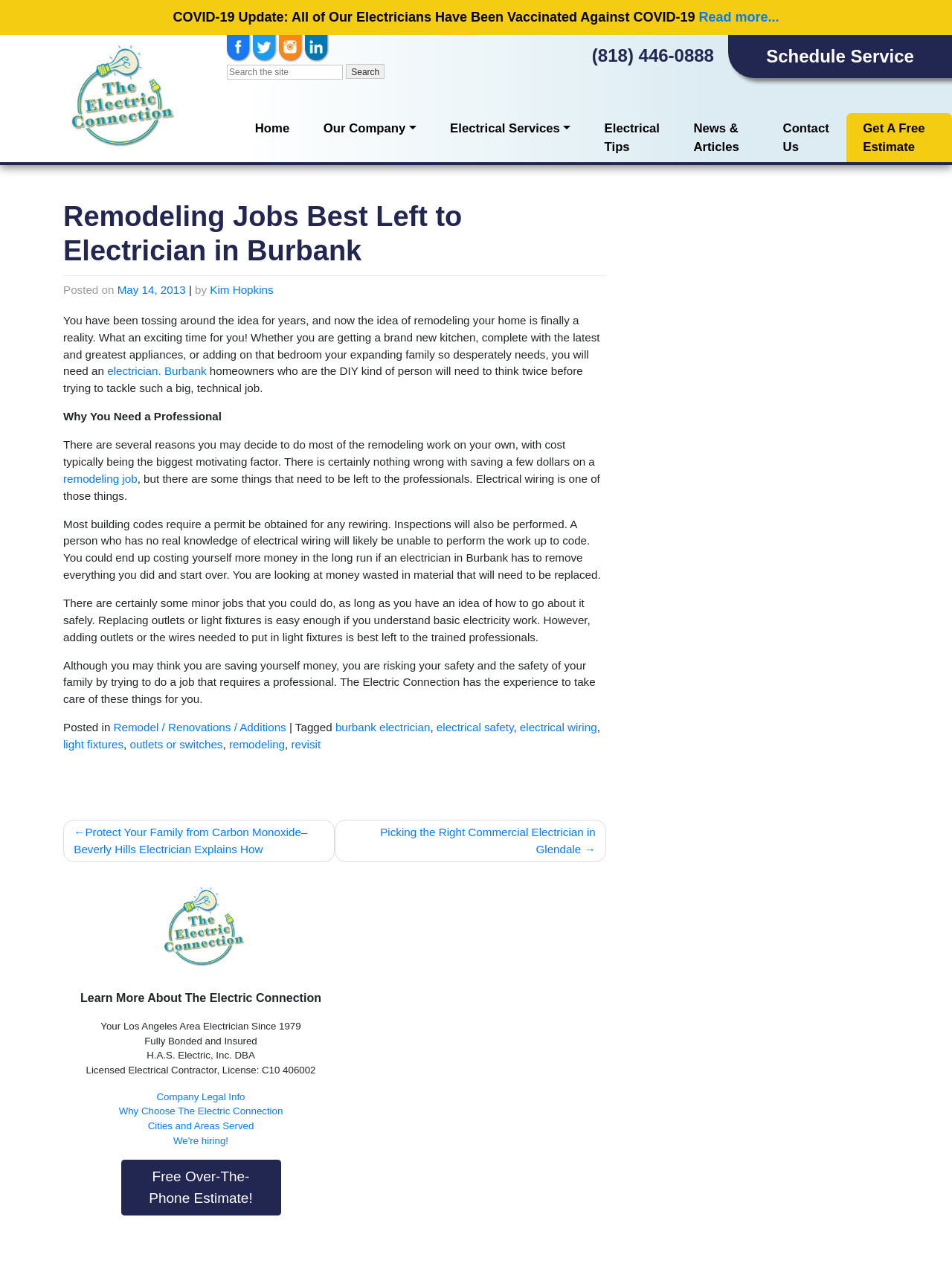Can you find and generate the webpage's heading?

Remodeling Jobs Best Left to Electrician in Burbank